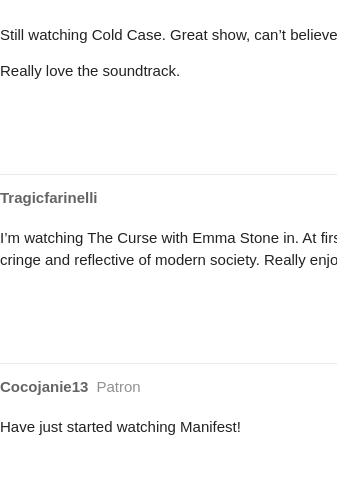Please answer the following question using a single word or phrase: 
How many TV shows are mentioned in the post?

At least 4